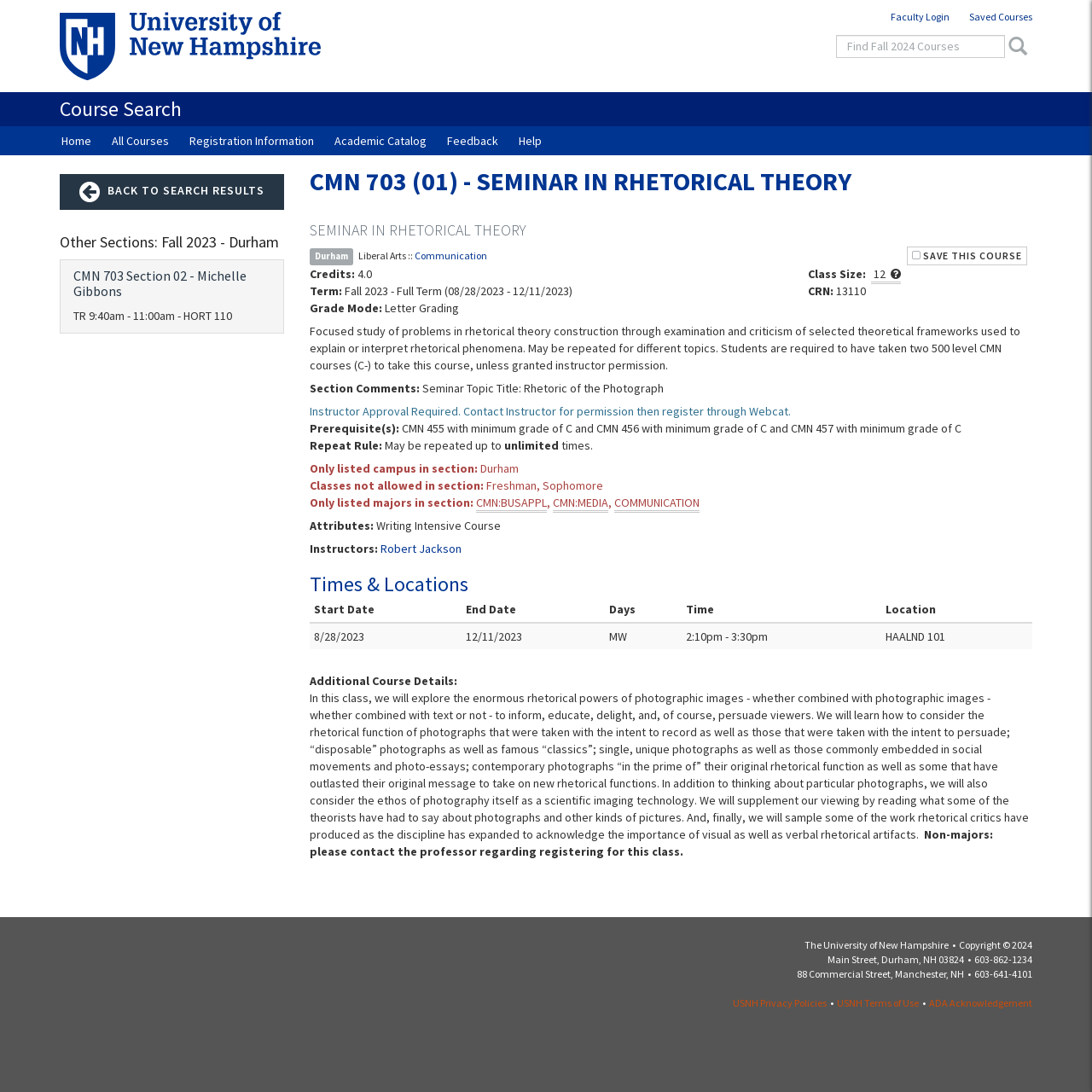Using the format (top-left x, top-left y, bottom-right x, bottom-right y), and given the element description, identify the bounding box coordinates within the screenshot: title="University of New Hampshire Homepage"

[0.055, 0.011, 0.336, 0.073]